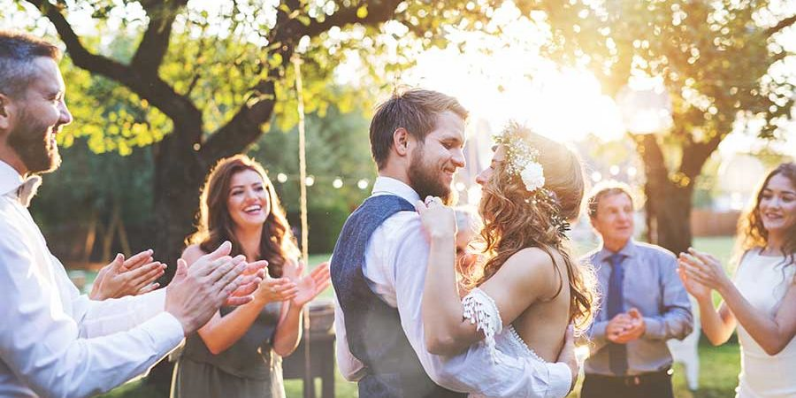What is the atmosphere of the scene?
Provide a thorough and detailed answer to the question.

The caption describes the scene as having a 'magical glow' and a 'festive atmosphere of love and connection', suggesting that the overall mood of the image is celebratory and joyful.